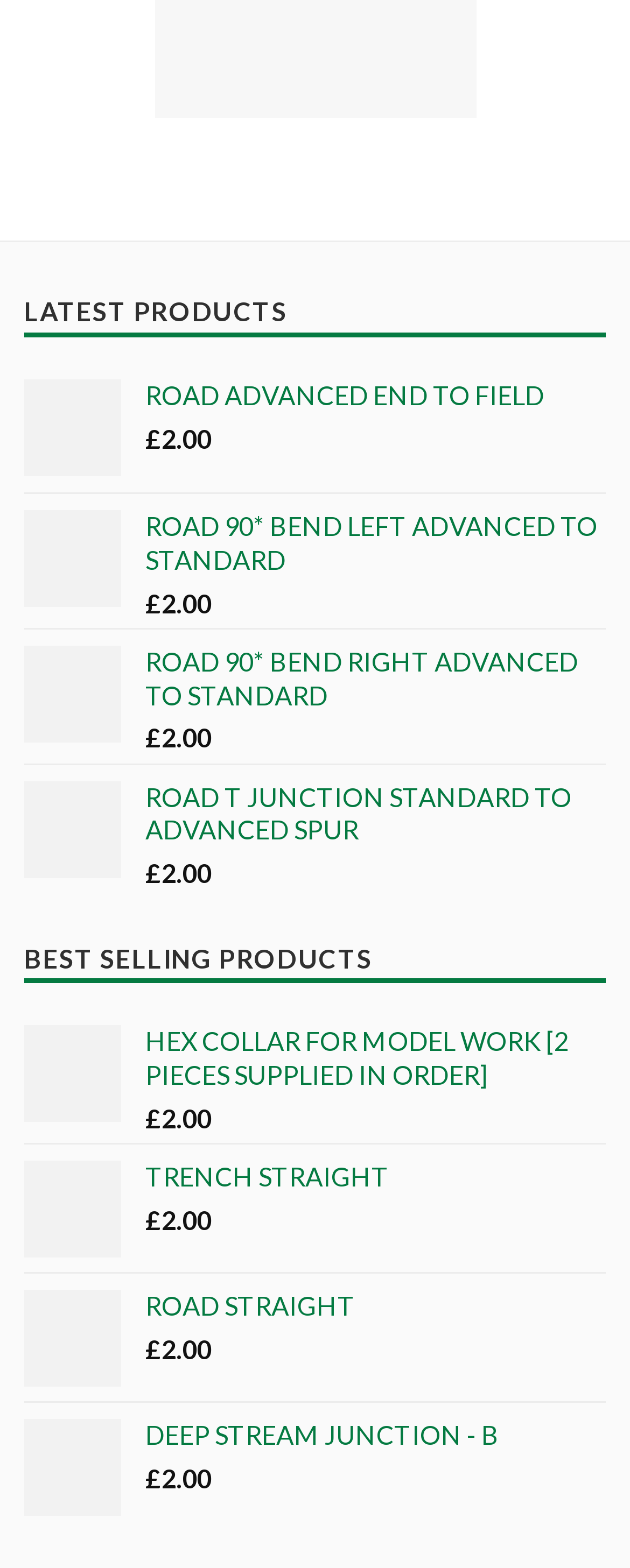Determine the bounding box for the described UI element: "ROAD STRAIGHT".

[0.231, 0.822, 0.962, 0.844]